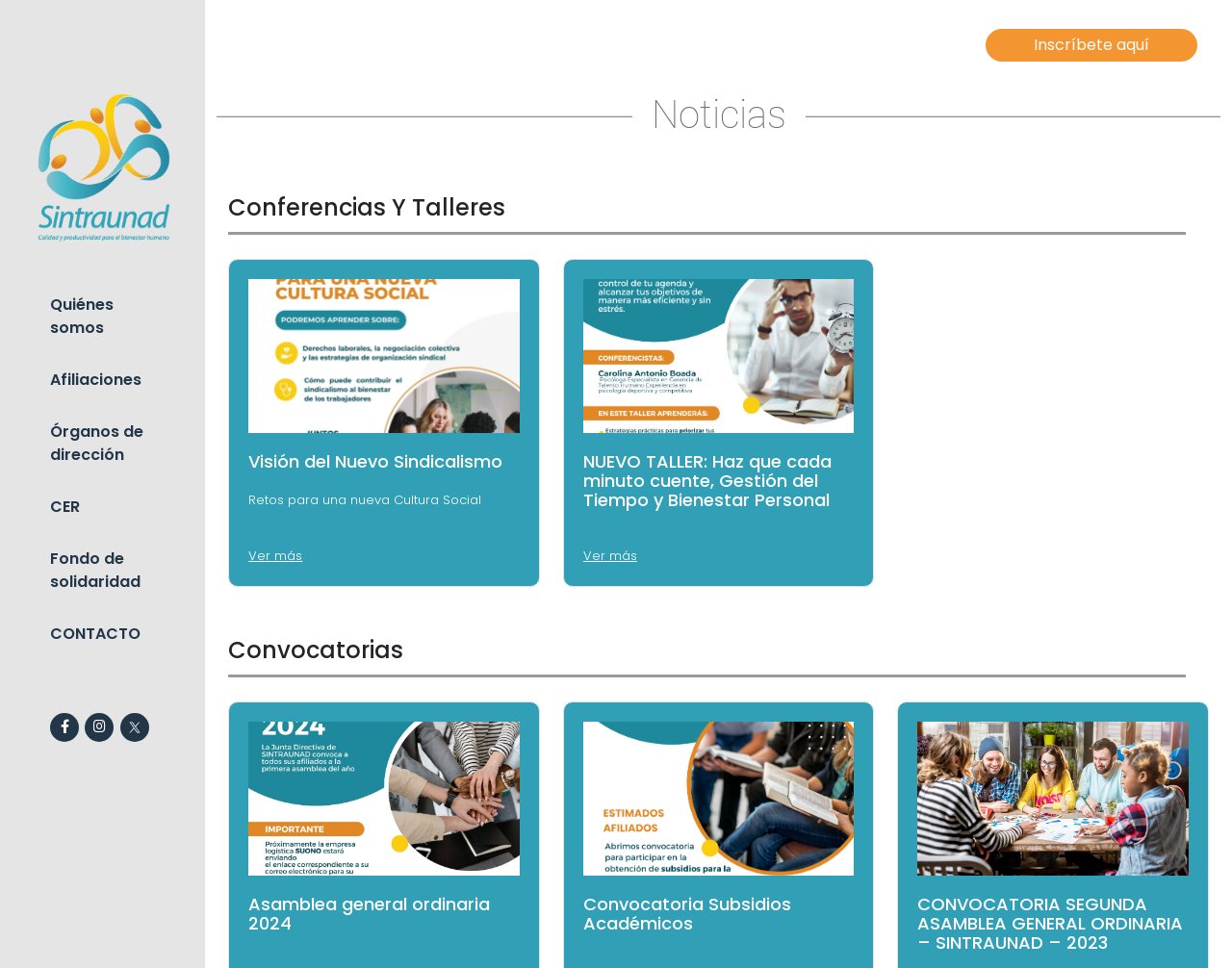Analyze the image and answer the question with as much detail as possible: 
What is the purpose of the 'Ver más' links?

The 'Ver más' links are located throughout the page, often following lists of links or images. Their purpose is likely to allow users to view more content related to the preceding links or images, possibly loading additional news articles, conference information, or other types of content.